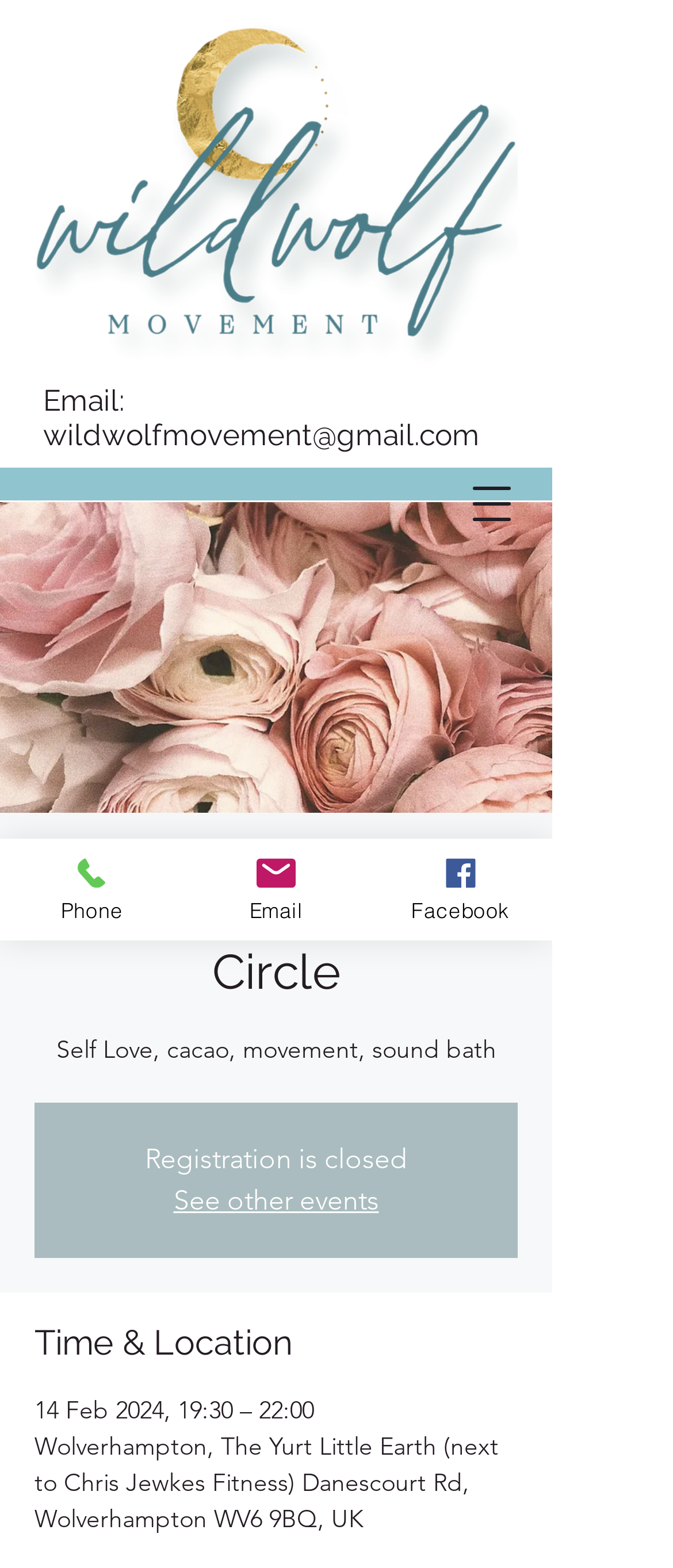What is the date of the Galentine's Women's Circle event?
Could you give a comprehensive explanation in response to this question?

I found the date of the event by looking at the 'Time & Location' section, where it says '14 Feb 2024, 19:30 – 22:00'.